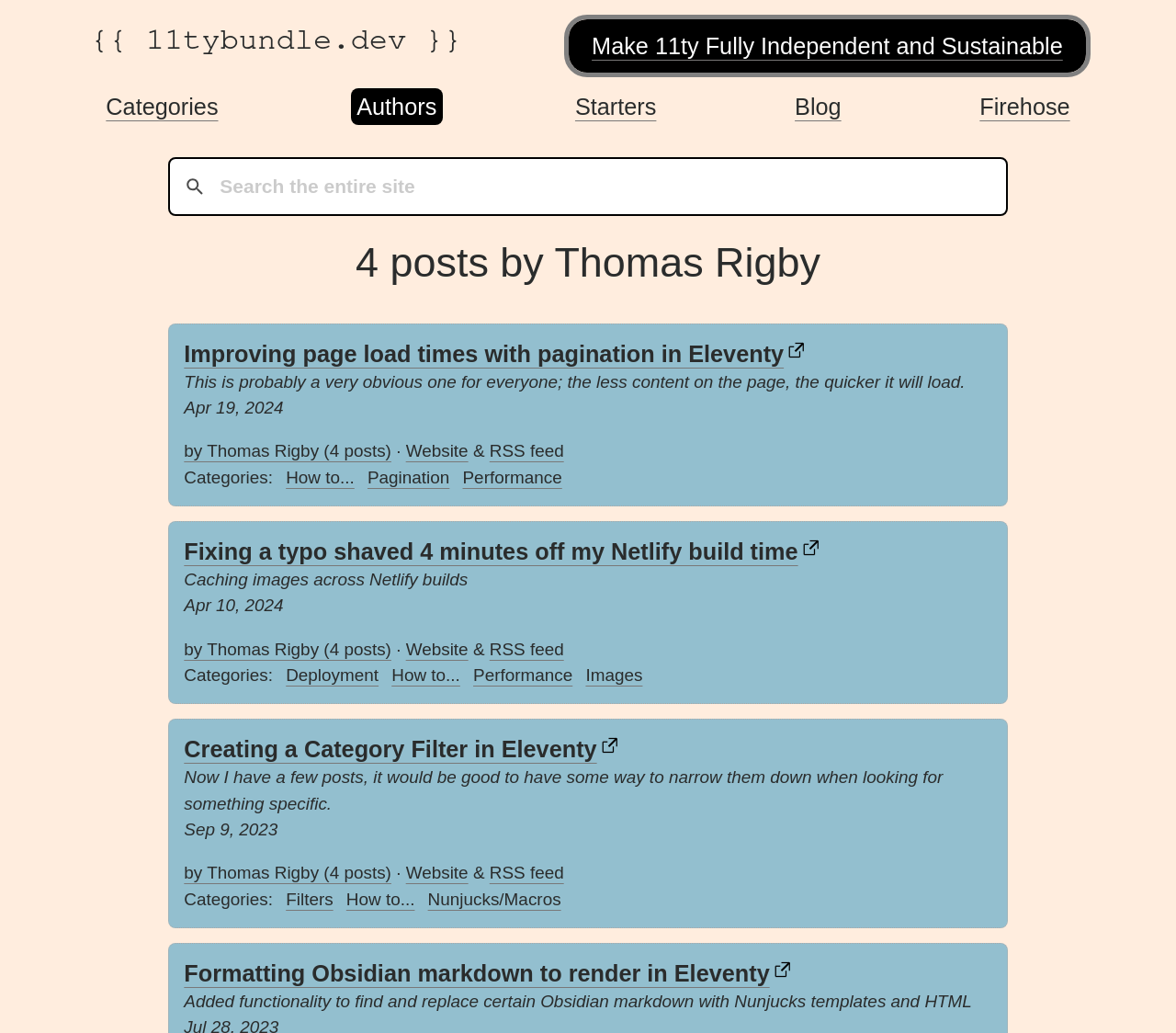How many posts are listed on the webpage? Observe the screenshot and provide a one-word or short phrase answer.

4